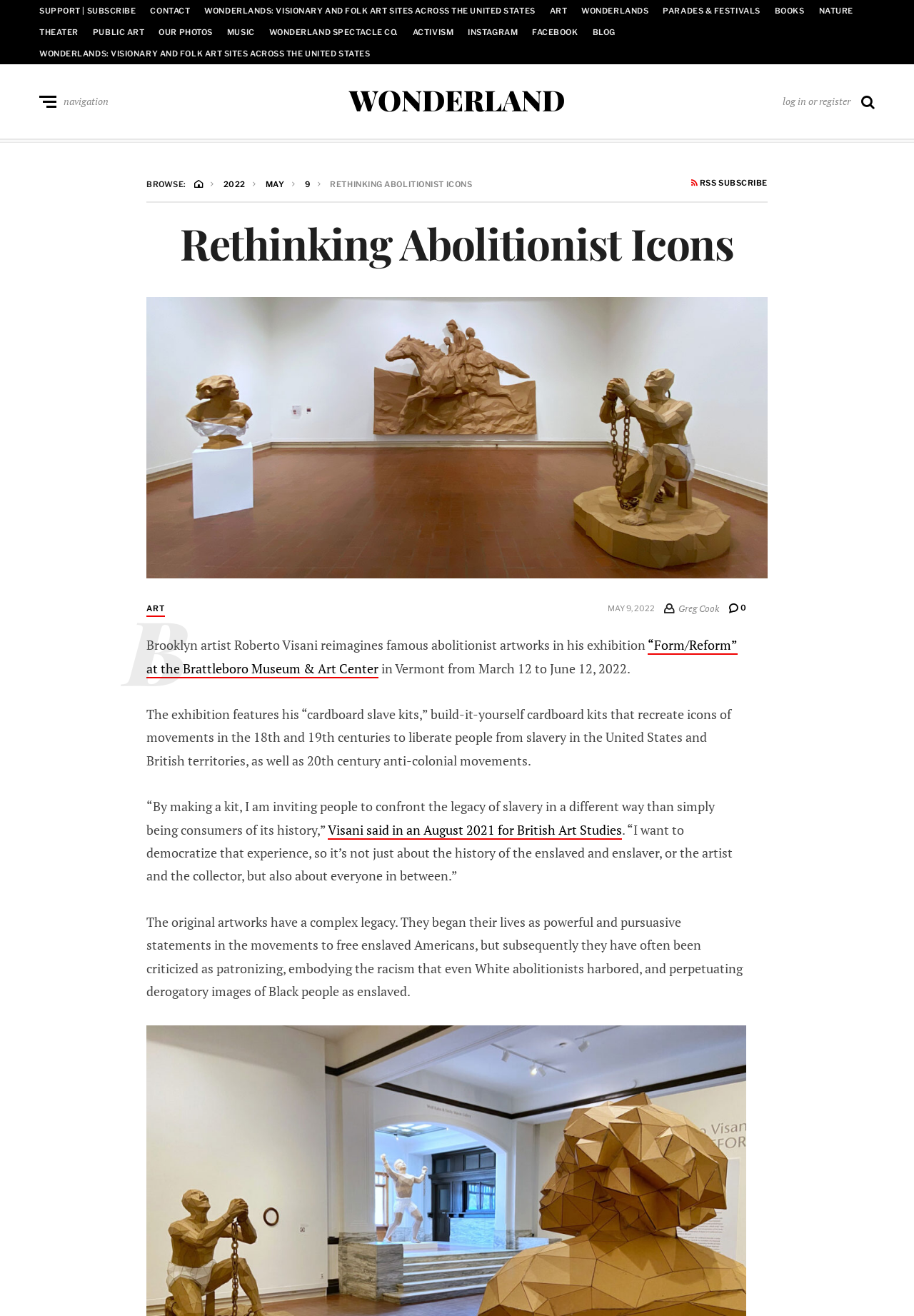What is the name of the artist mentioned in the article?
Look at the screenshot and respond with one word or a short phrase.

Roberto Visani